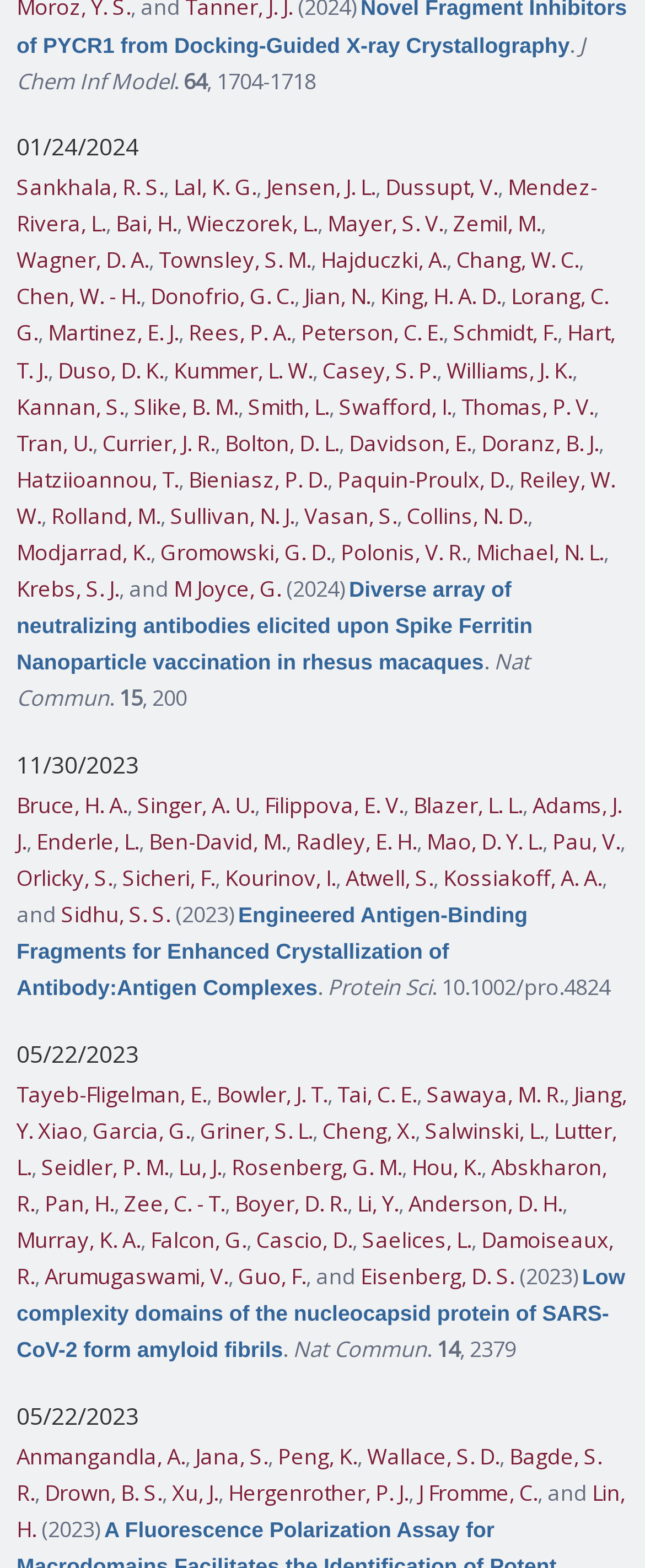Specify the bounding box coordinates of the region I need to click to perform the following instruction: "Read article titled Diverse array of neutralizing antibodies elicited upon Spike Ferritin Nanoparticle vaccination in rhesus macaques". The coordinates must be four float numbers in the range of 0 to 1, i.e., [left, top, right, bottom].

[0.026, 0.366, 0.826, 0.431]